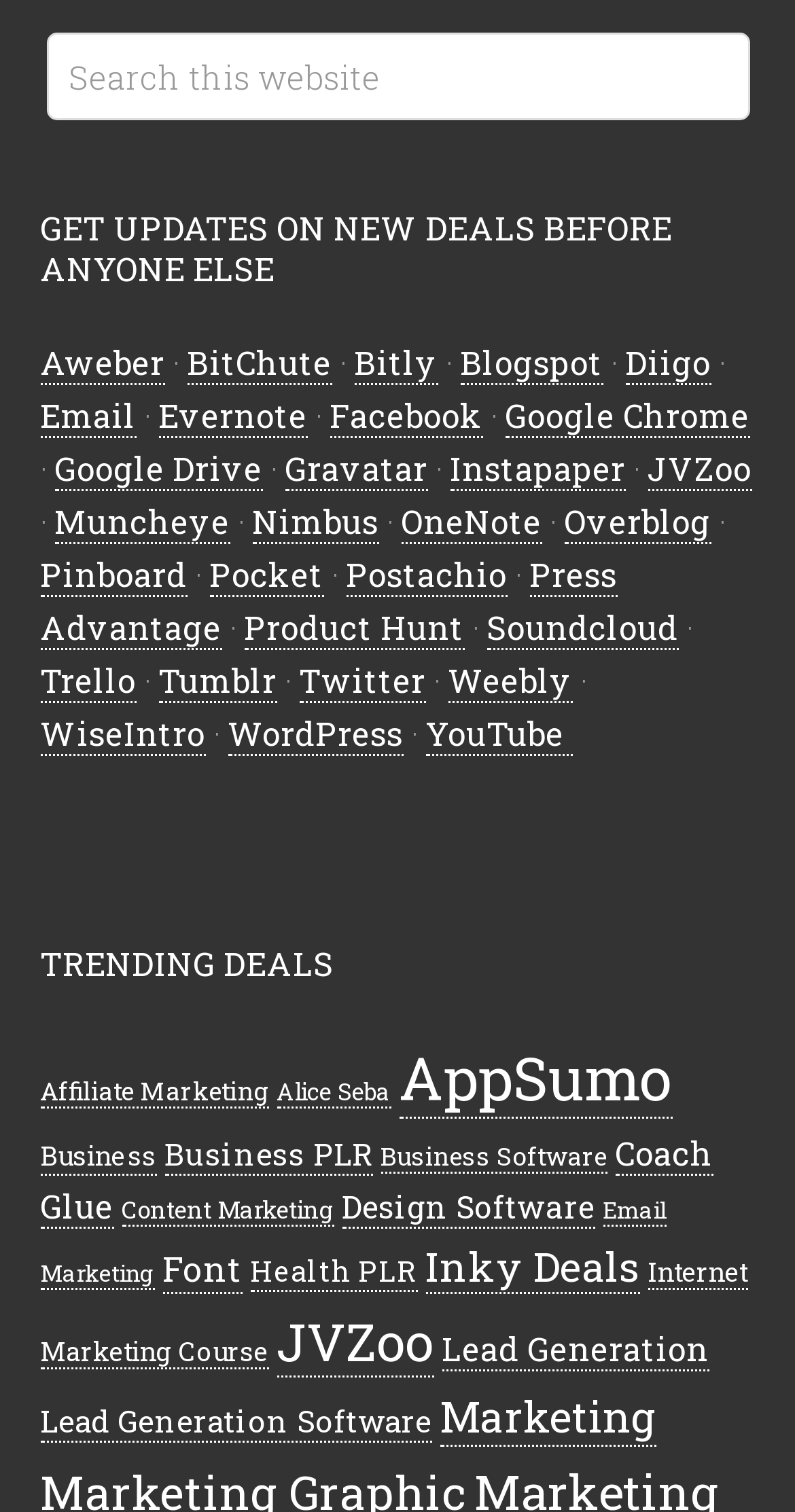Identify the bounding box coordinates for the element you need to click to achieve the following task: "View Affiliate Marketing deals". The coordinates must be four float values ranging from 0 to 1, formatted as [left, top, right, bottom].

[0.05, 0.71, 0.337, 0.733]